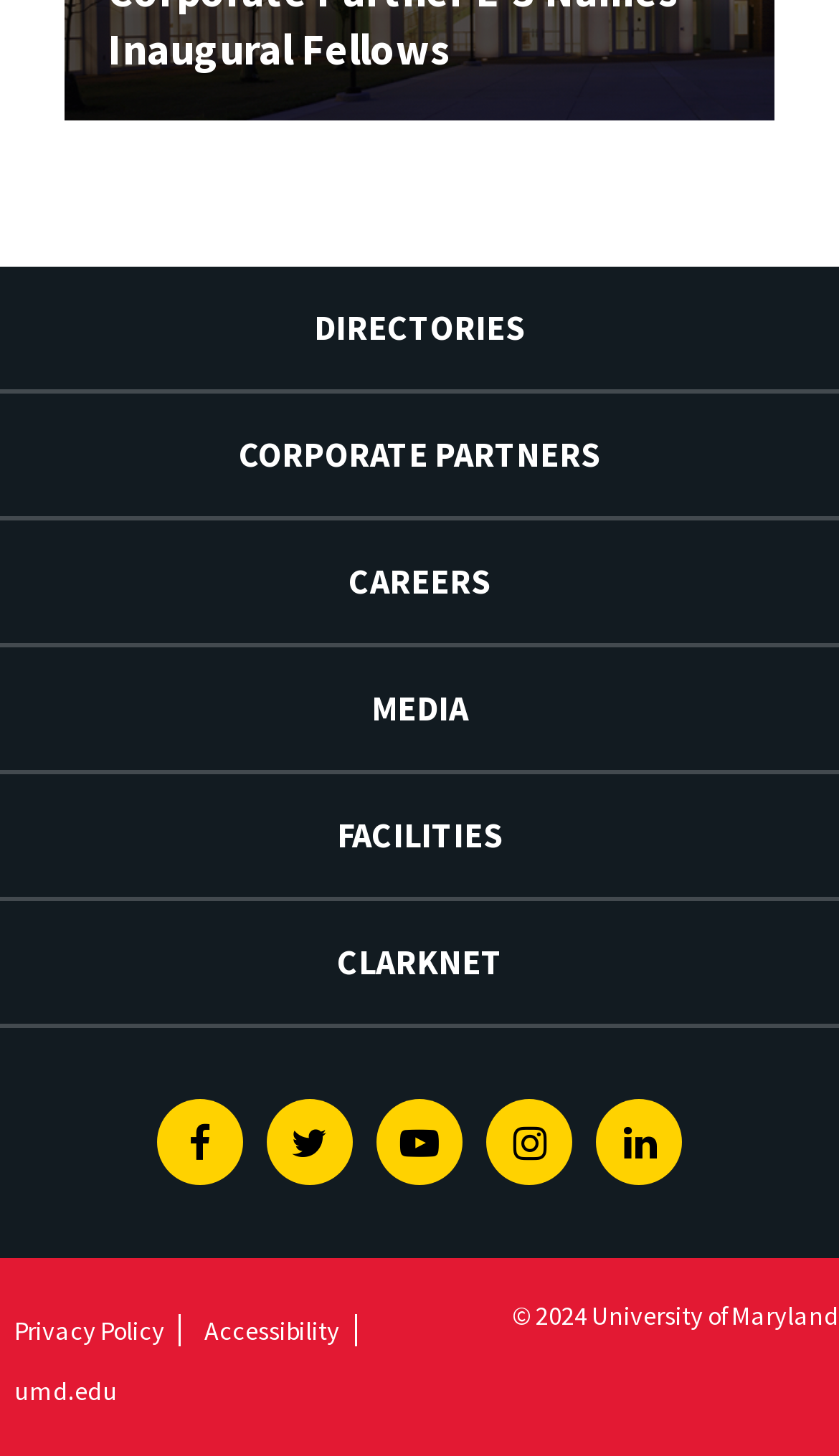What is the last link in the footer?
Provide a concise answer using a single word or phrase based on the image.

umd.edu